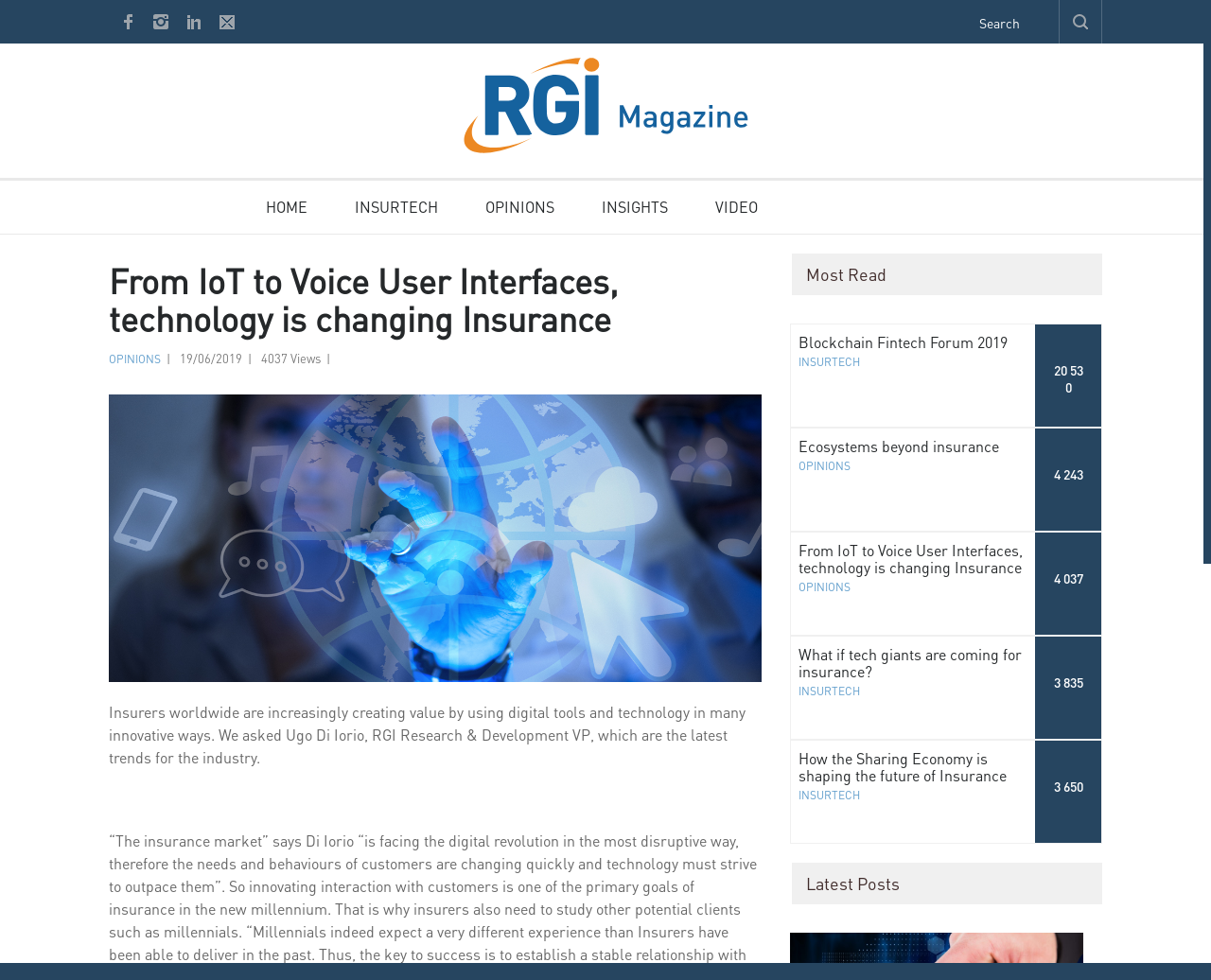Locate the bounding box coordinates of the element you need to click to accomplish the task described by this instruction: "browse the Rijmkroniek".

None